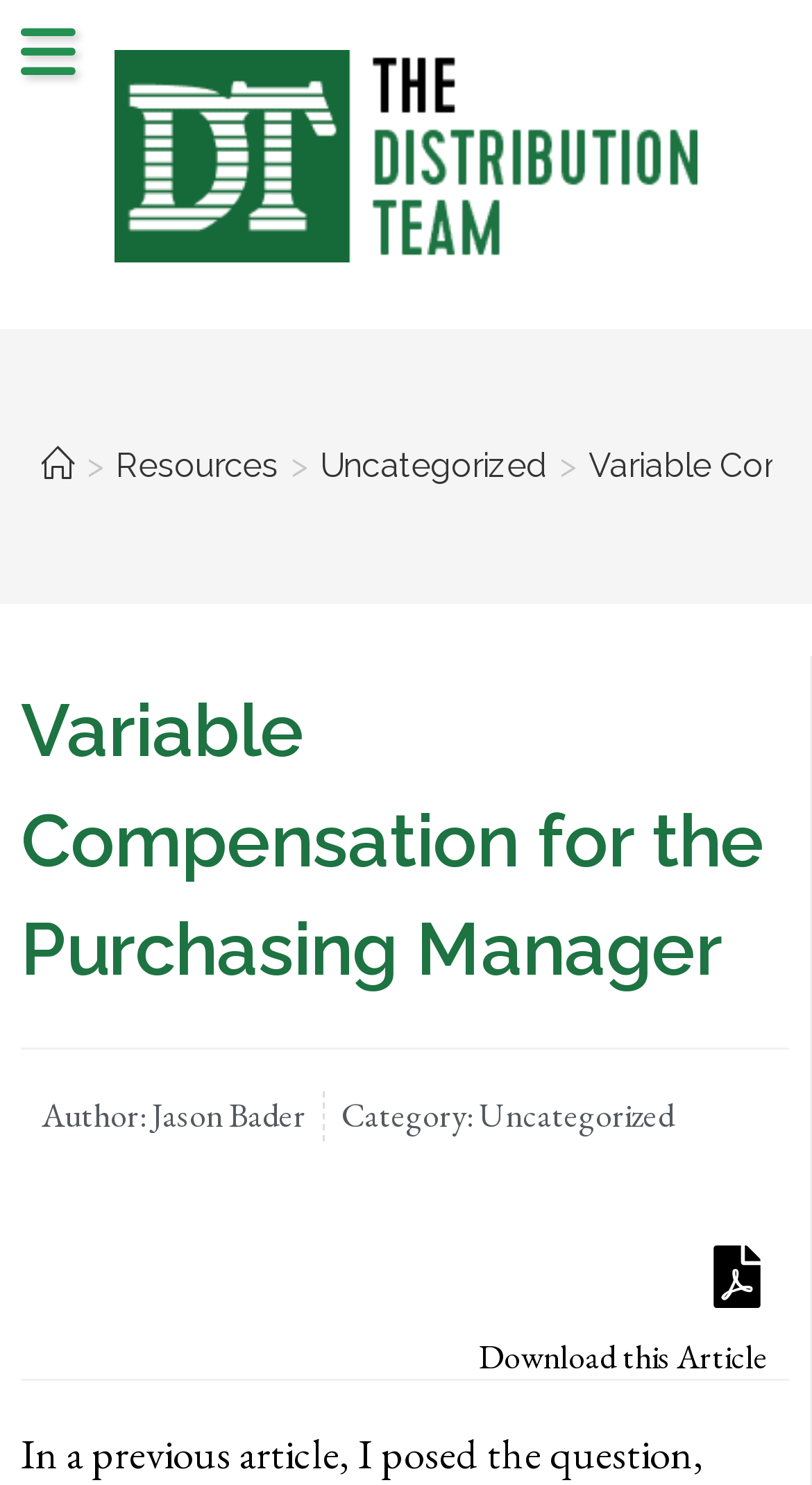Generate a thorough caption that explains the contents of the webpage.

The webpage is about maximizing purchasing team performance with variable compensation. At the top left, there is a logo of "The Distribution Team" with a link to it. Next to the logo, there is a "Mobile Menu" link. Below these elements, there is a header section with a navigation menu, also known as breadcrumbs, which displays the path "Home > Resources > Uncategorized". 

Below the header section, there is a prominent heading that reads "Variable Compensation for the Purchasing Manager". This heading takes up most of the width of the page. 

Further down, there is a section with information about the article's author, Jason Bader, and its category, which is also "Uncategorized". There is also a link to an empty page. 

At the bottom of the page, there is a section with a heading "Download this Article" and a link to download the article.